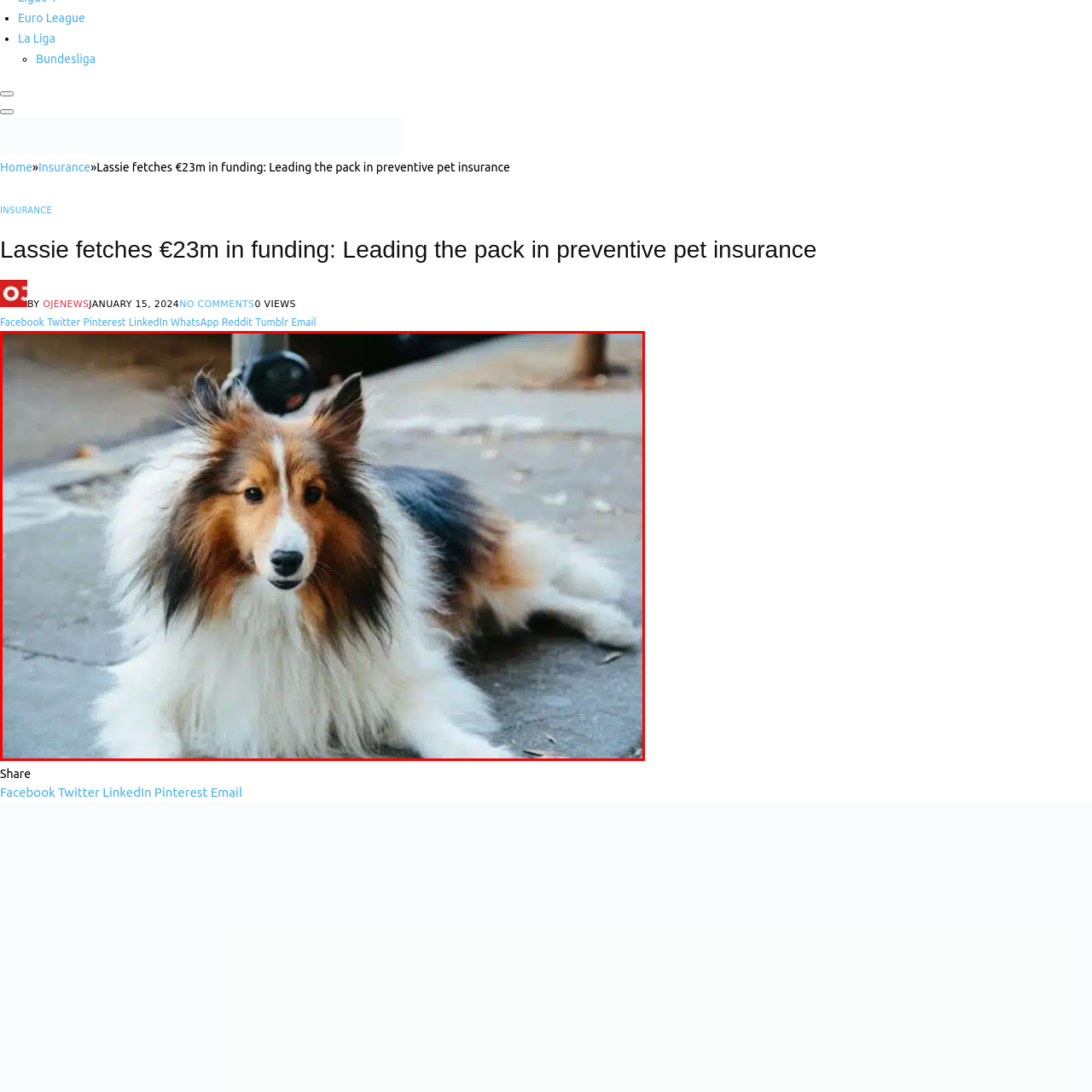Focus on the highlighted area in red, What is the dog's emotional state? Answer using a single word or phrase.

Calm and curious